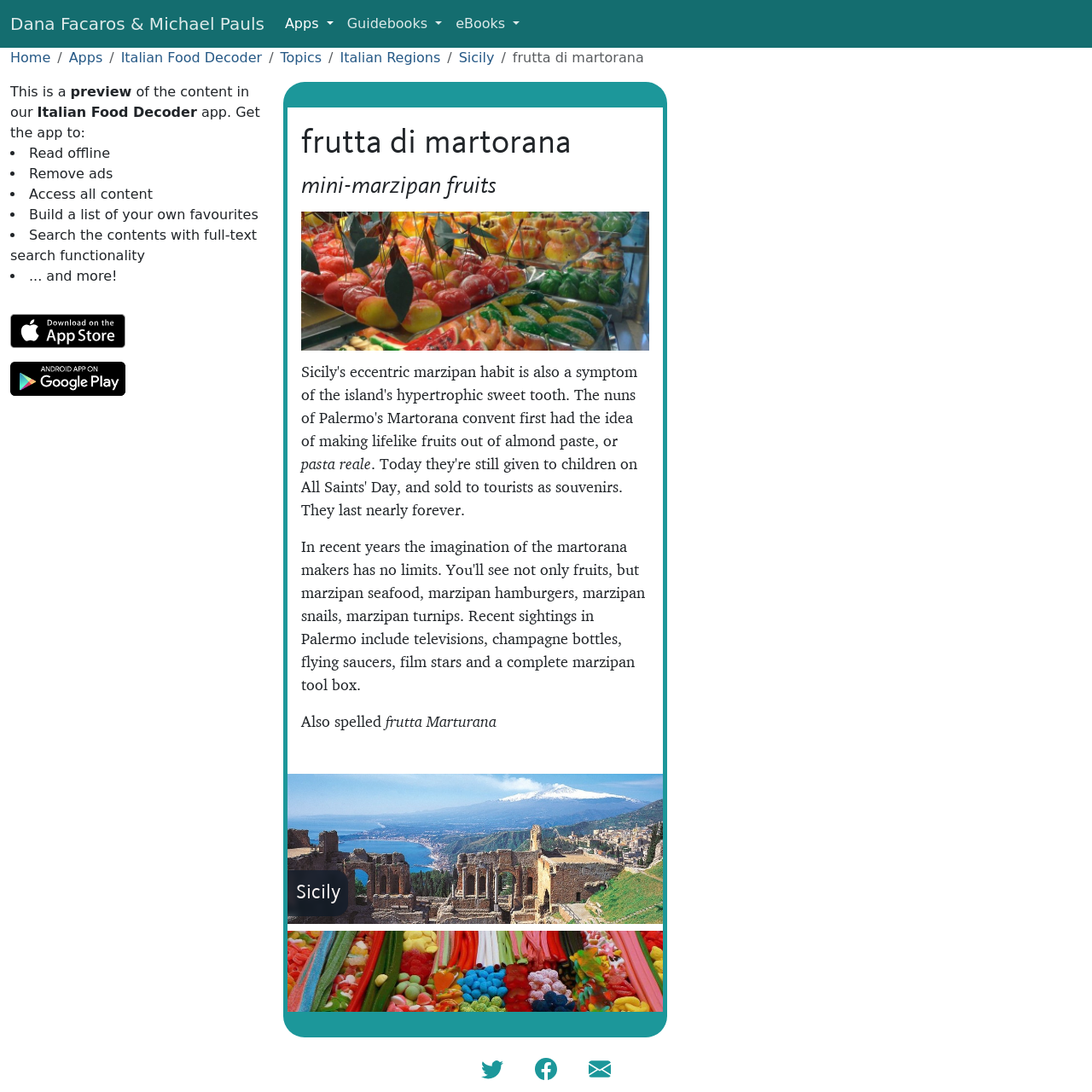Identify the bounding box coordinates of the part that should be clicked to carry out this instruction: "Explore 'Sweet Stuff'".

[0.263, 0.852, 0.607, 0.99]